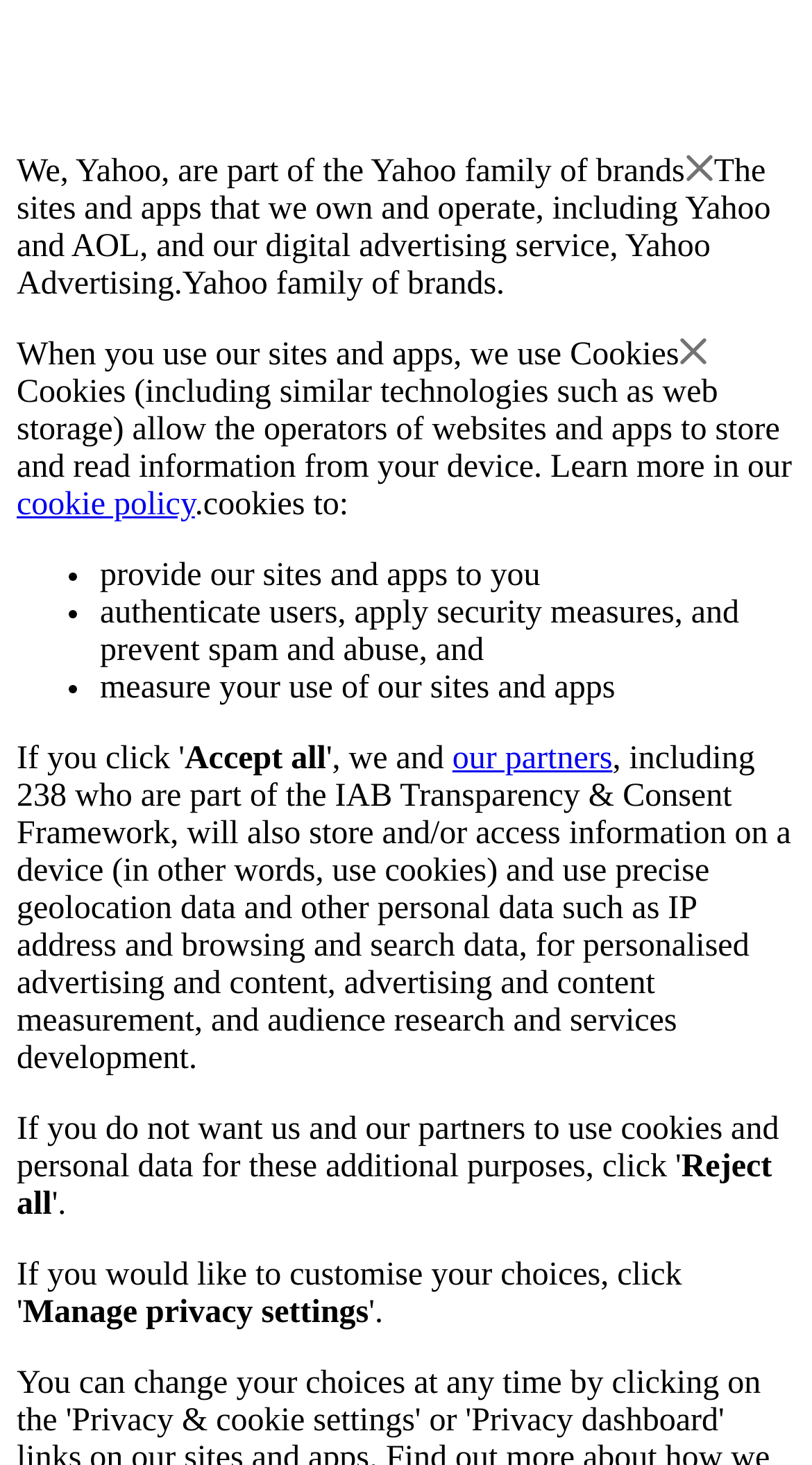Please analyze the image and provide a thorough answer to the question:
How many purposes are listed for using cookies?

The webpage lists four purposes for using cookies: provide our sites and apps, authenticate users, apply security measures, and prevent spam and abuse, and measure user's use of our sites and apps.